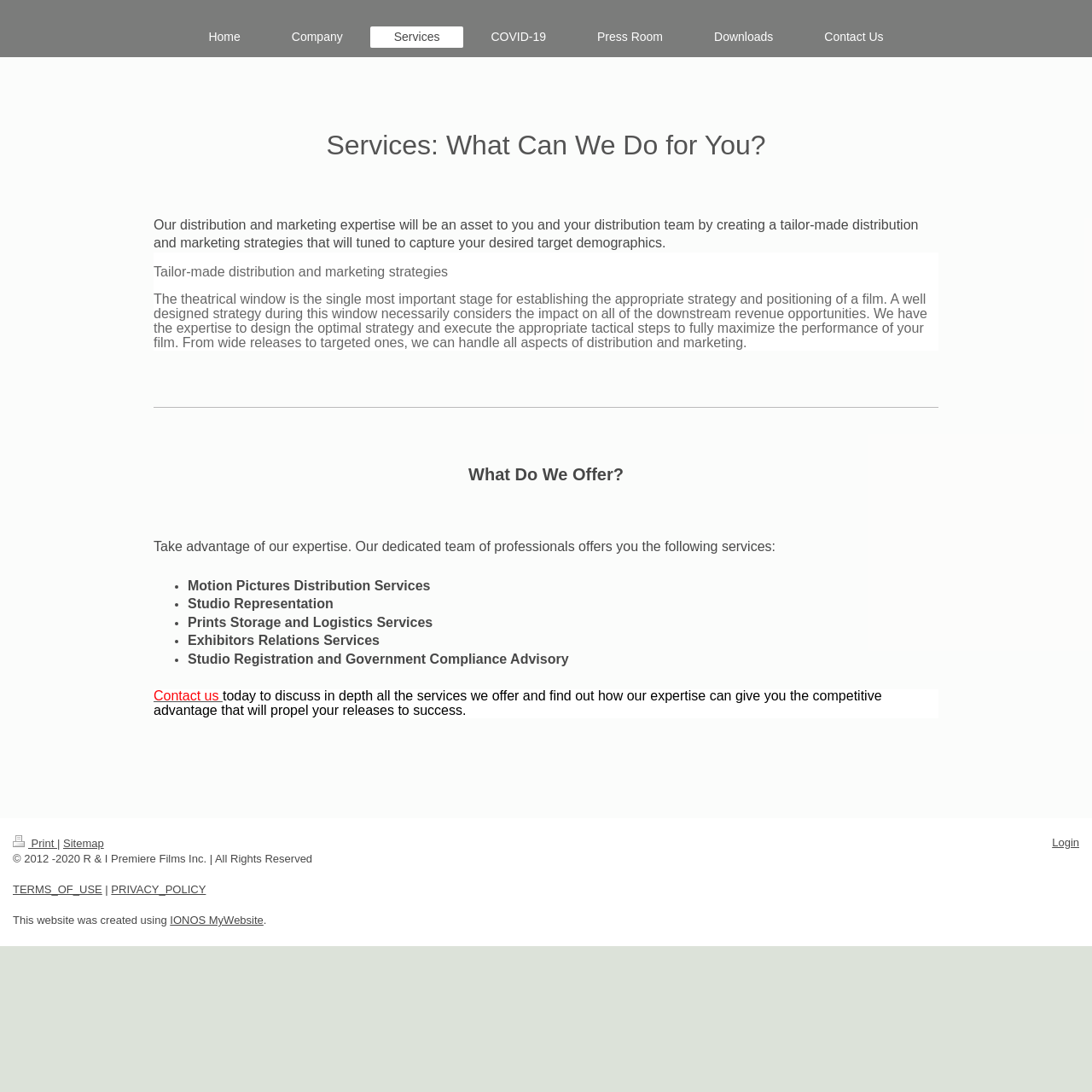Locate the bounding box coordinates of the area you need to click to fulfill this instruction: 'View Services'. The coordinates must be in the form of four float numbers ranging from 0 to 1: [left, top, right, bottom].

[0.339, 0.024, 0.425, 0.044]